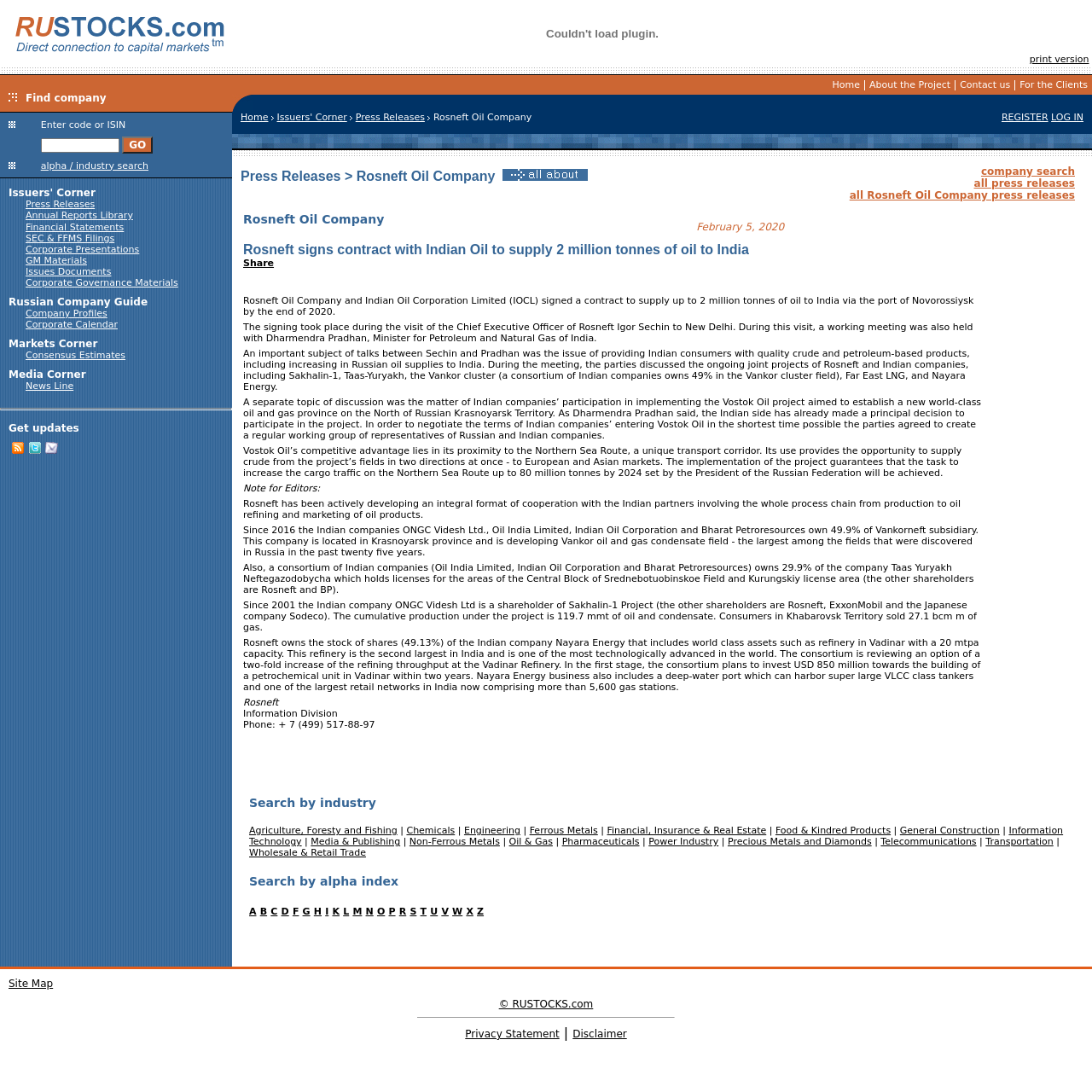What is the purpose of the 'Find company' section?
Please give a detailed and elaborate explanation in response to the question.

The 'Find company' section is located at the top of the webpage, and it contains an image and a text 'Find company'. This section is likely used to search for companies, allowing users to input a company name or other relevant information to find the desired company.